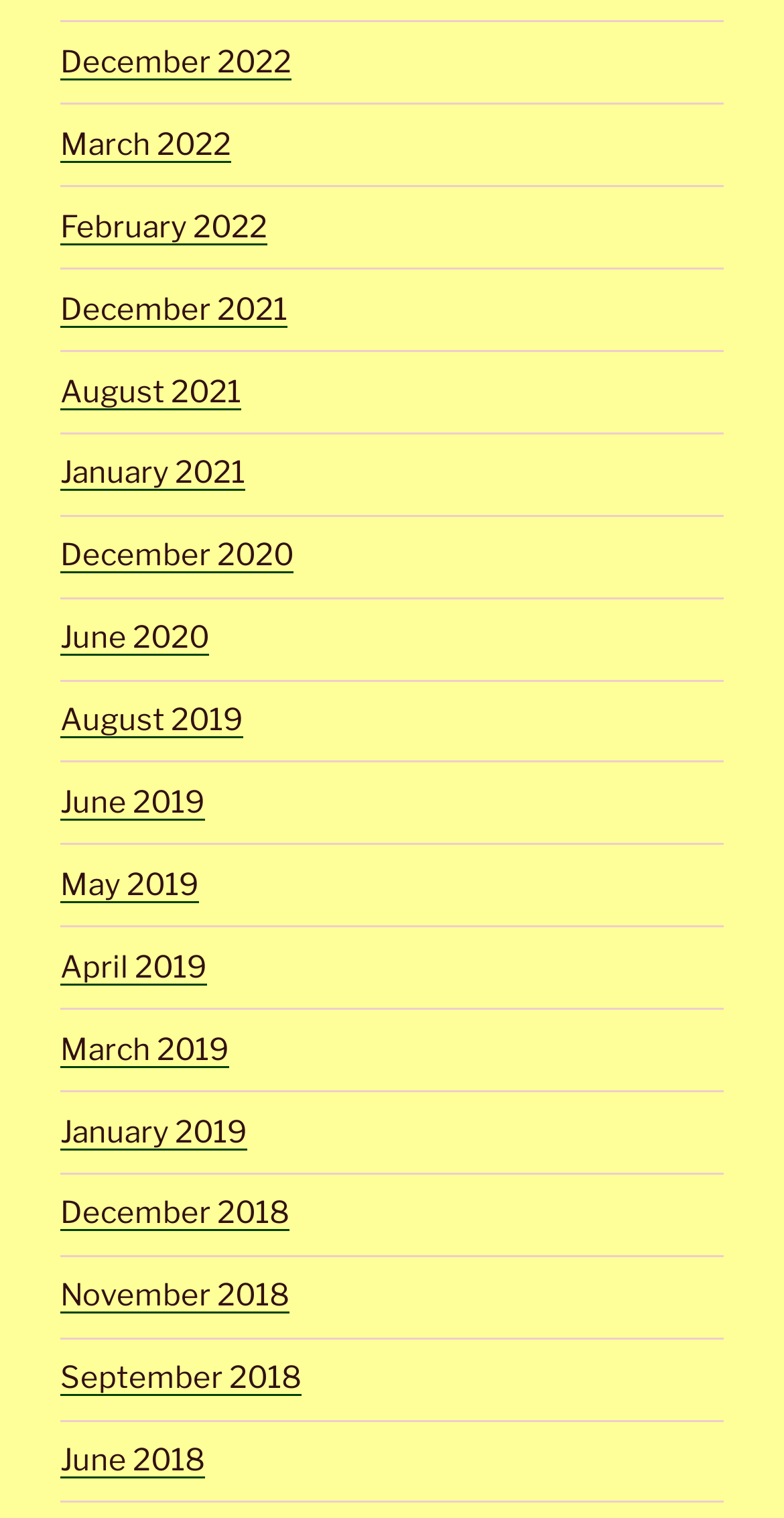Provide a short, one-word or phrase answer to the question below:
How many links are listed in total?

19